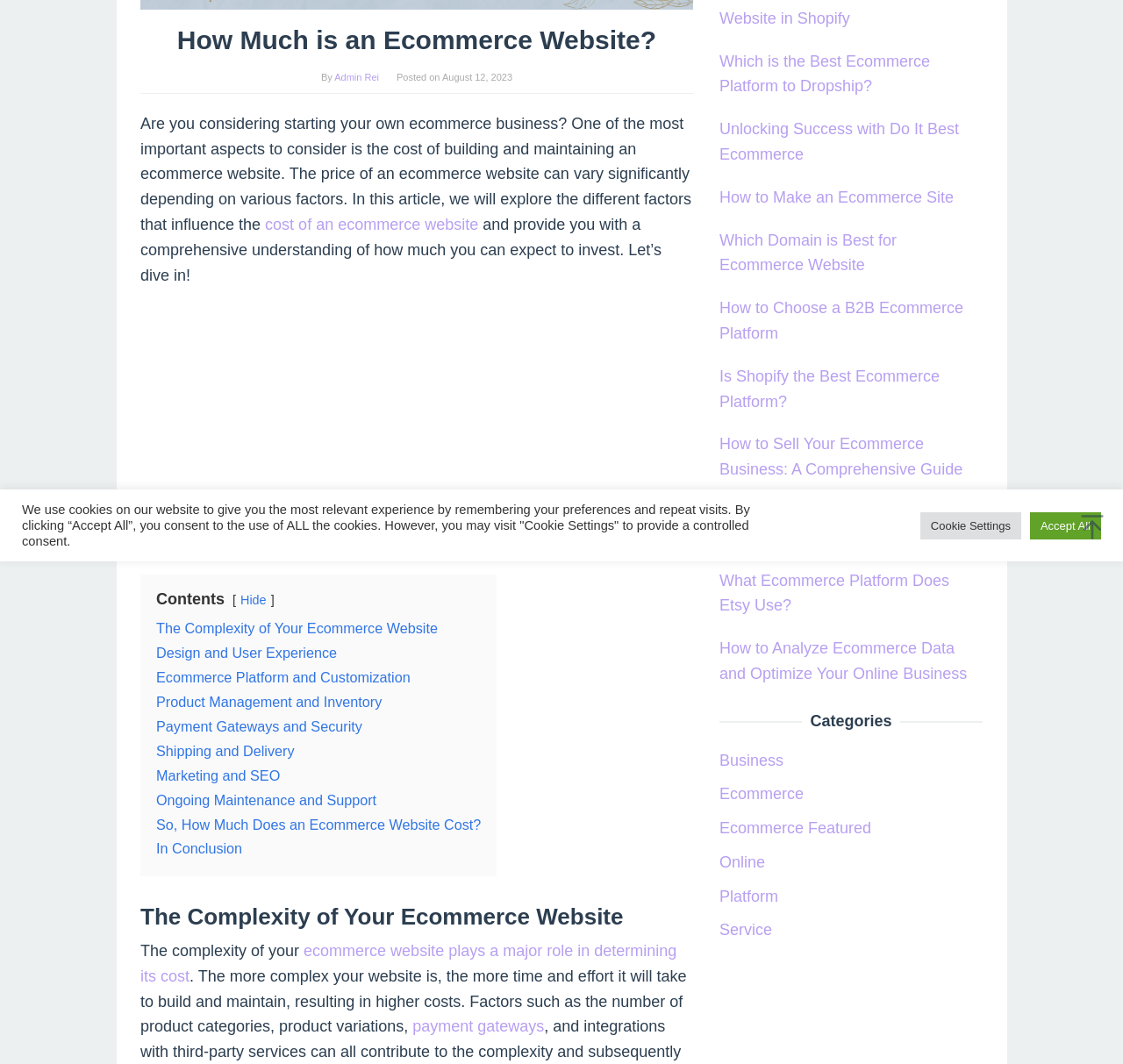Given the description of a UI element: "parent_node: Website name="url"", identify the bounding box coordinates of the matching element in the webpage screenshot.

None